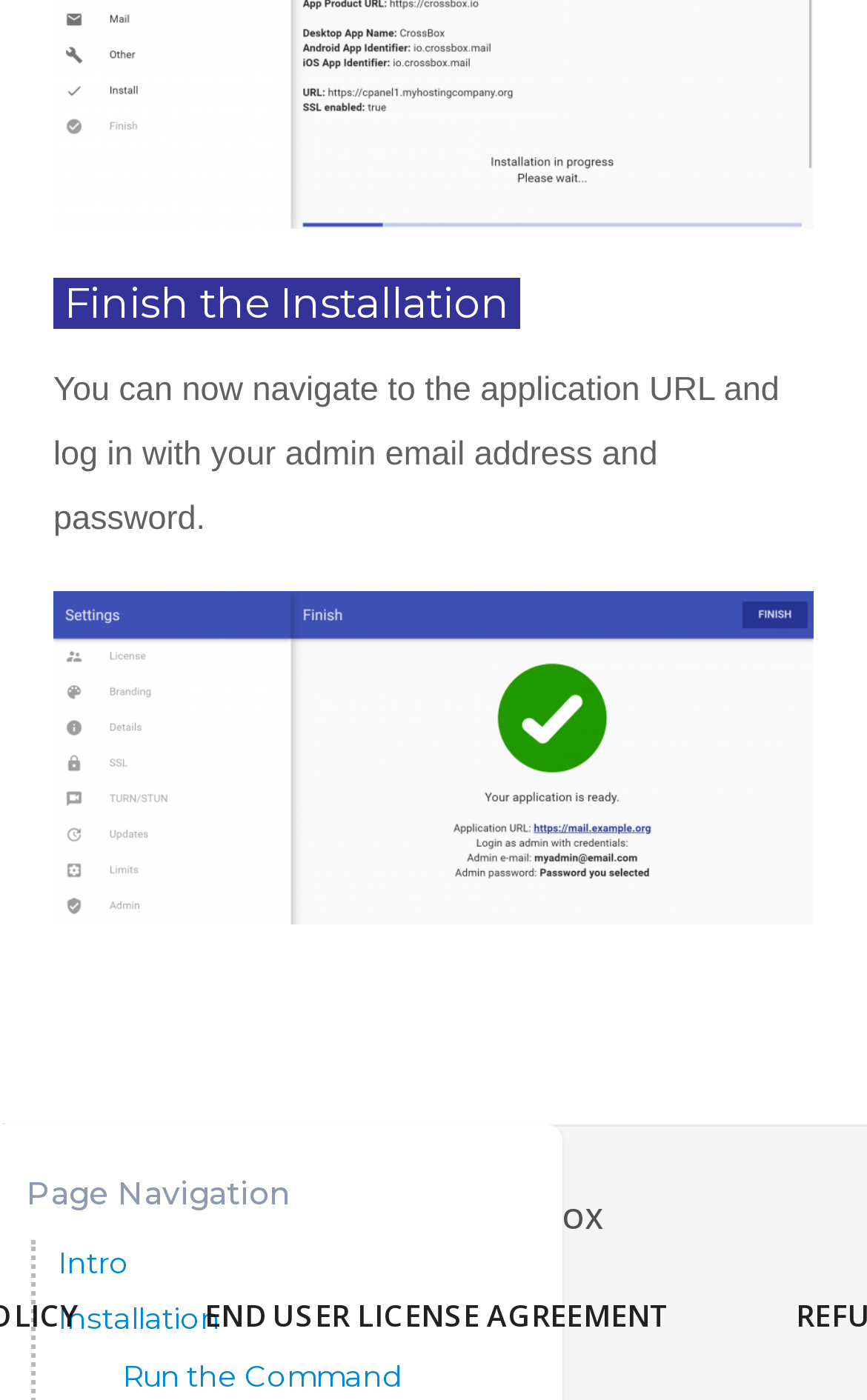Please predict the bounding box coordinates (top-left x, top-left y, bottom-right x, bottom-right y) for the UI element in the screenshot that fits the description: Installation

[0.067, 0.929, 0.254, 0.954]